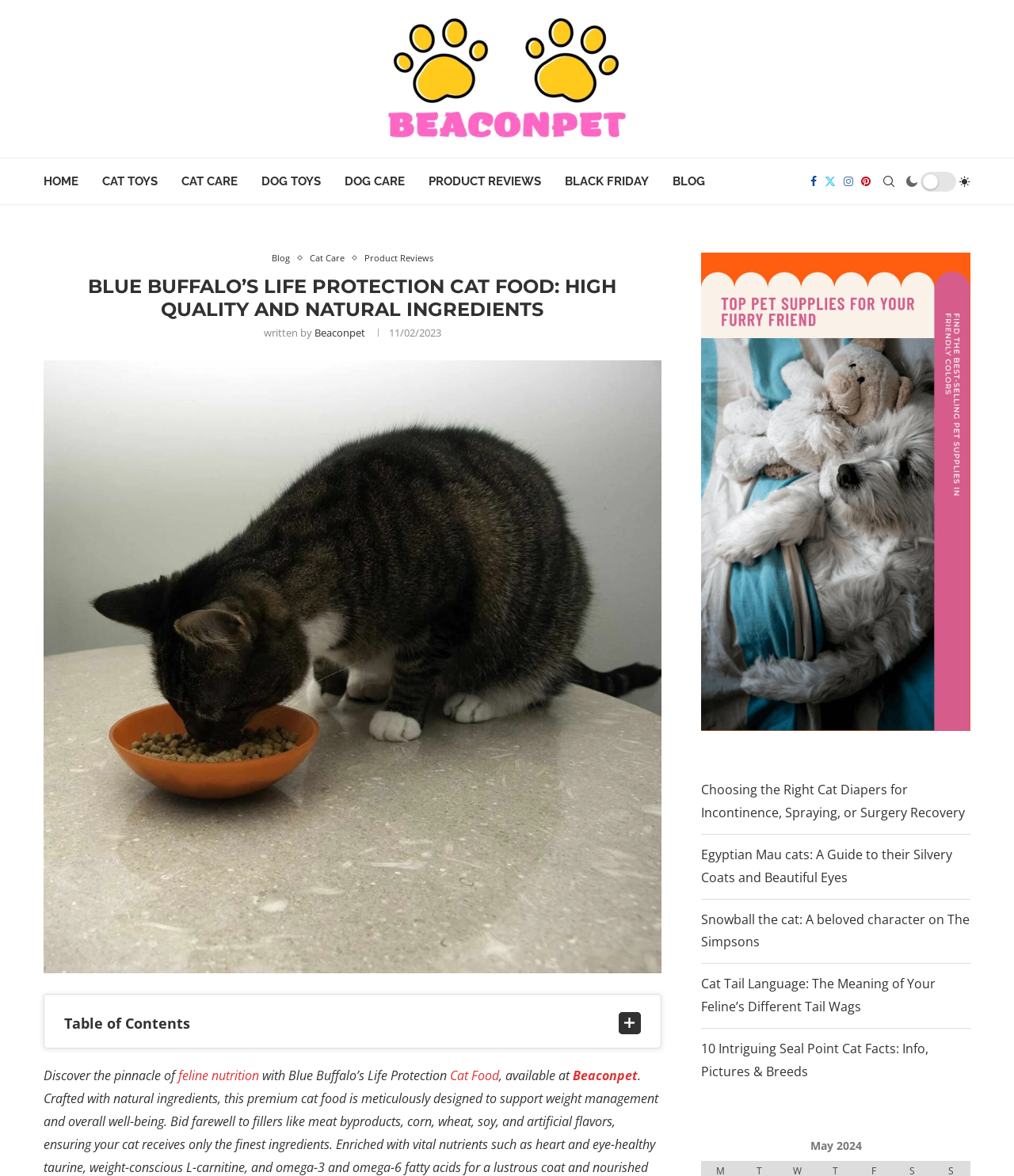What is the name of the website? Refer to the image and provide a one-word or short phrase answer.

BEACONPET